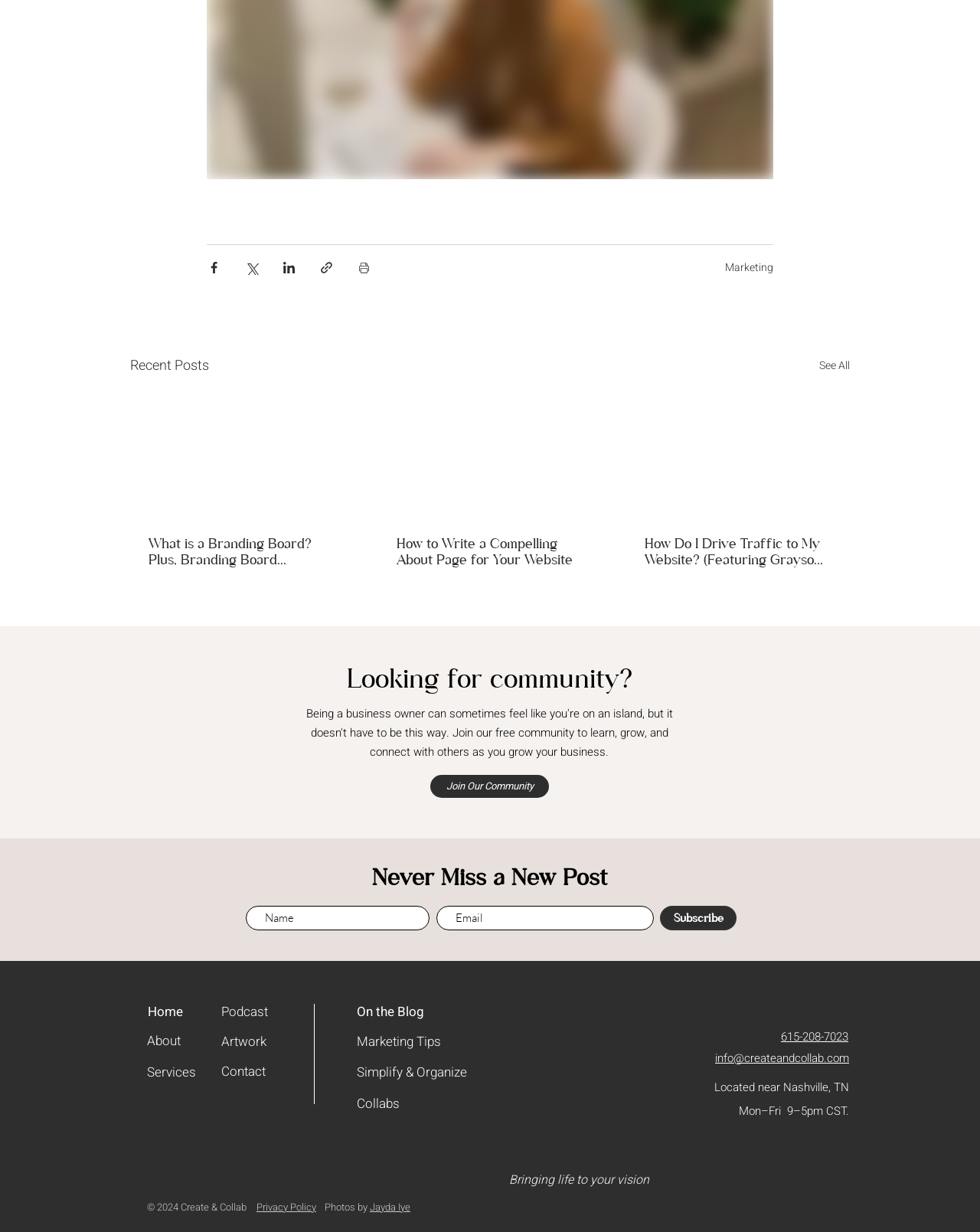Please study the image and answer the question comprehensively:
What is the company's tagline?

The company's tagline is 'Bringing life to your vision', which is displayed at the bottom of the page, conveying the company's mission or philosophy.